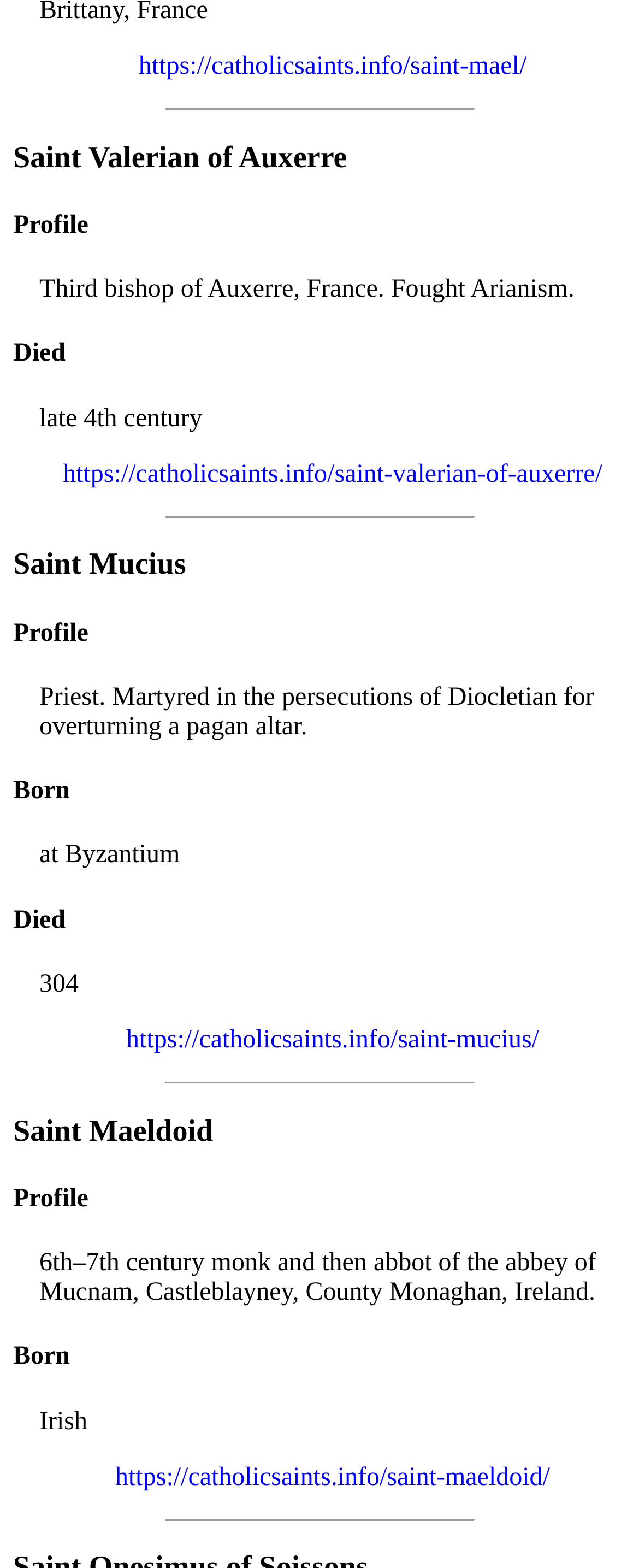Locate the bounding box of the UI element described by: "https://catholicsaints.info/saint-maeldoid/" in the given webpage screenshot.

[0.18, 0.933, 0.861, 0.951]